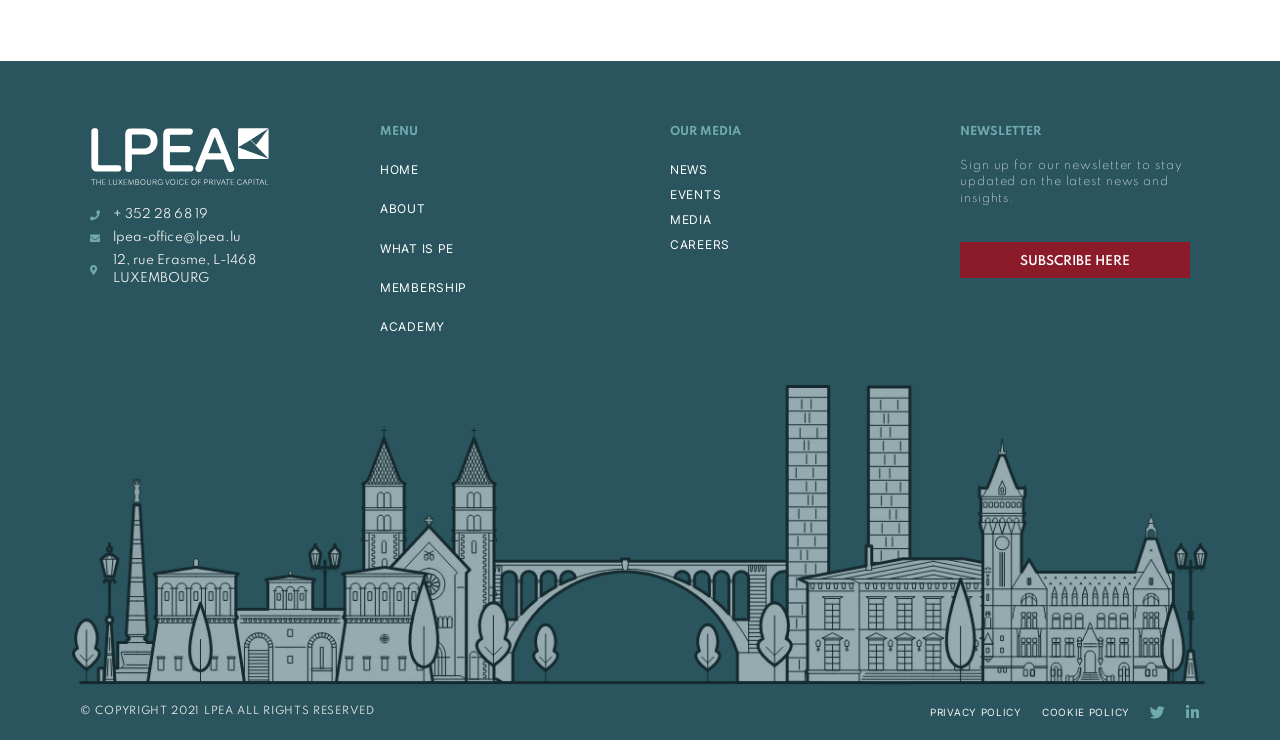Please find the bounding box coordinates in the format (top-left x, top-left y, bottom-right x, bottom-right y) for the given element description. Ensure the coordinates are floating point numbers between 0 and 1. Description: 12, rue Erasme, L-1468 LUXEMBOURG

[0.07, 0.34, 0.25, 0.389]